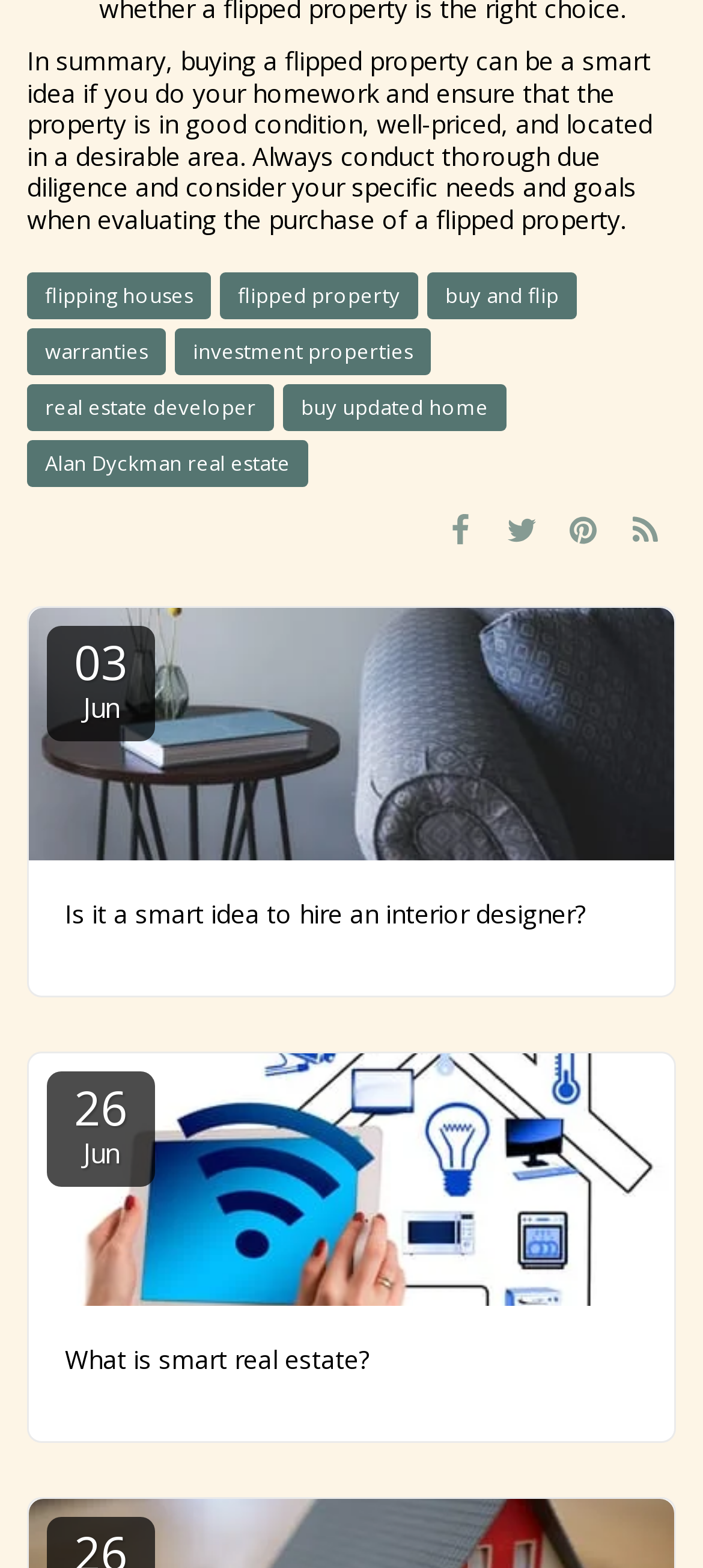Determine the bounding box coordinates of the region to click in order to accomplish the following instruction: "Read the article about hiring an interior designer". Provide the coordinates as four float numbers between 0 and 1, specifically [left, top, right, bottom].

[0.092, 0.572, 0.908, 0.595]